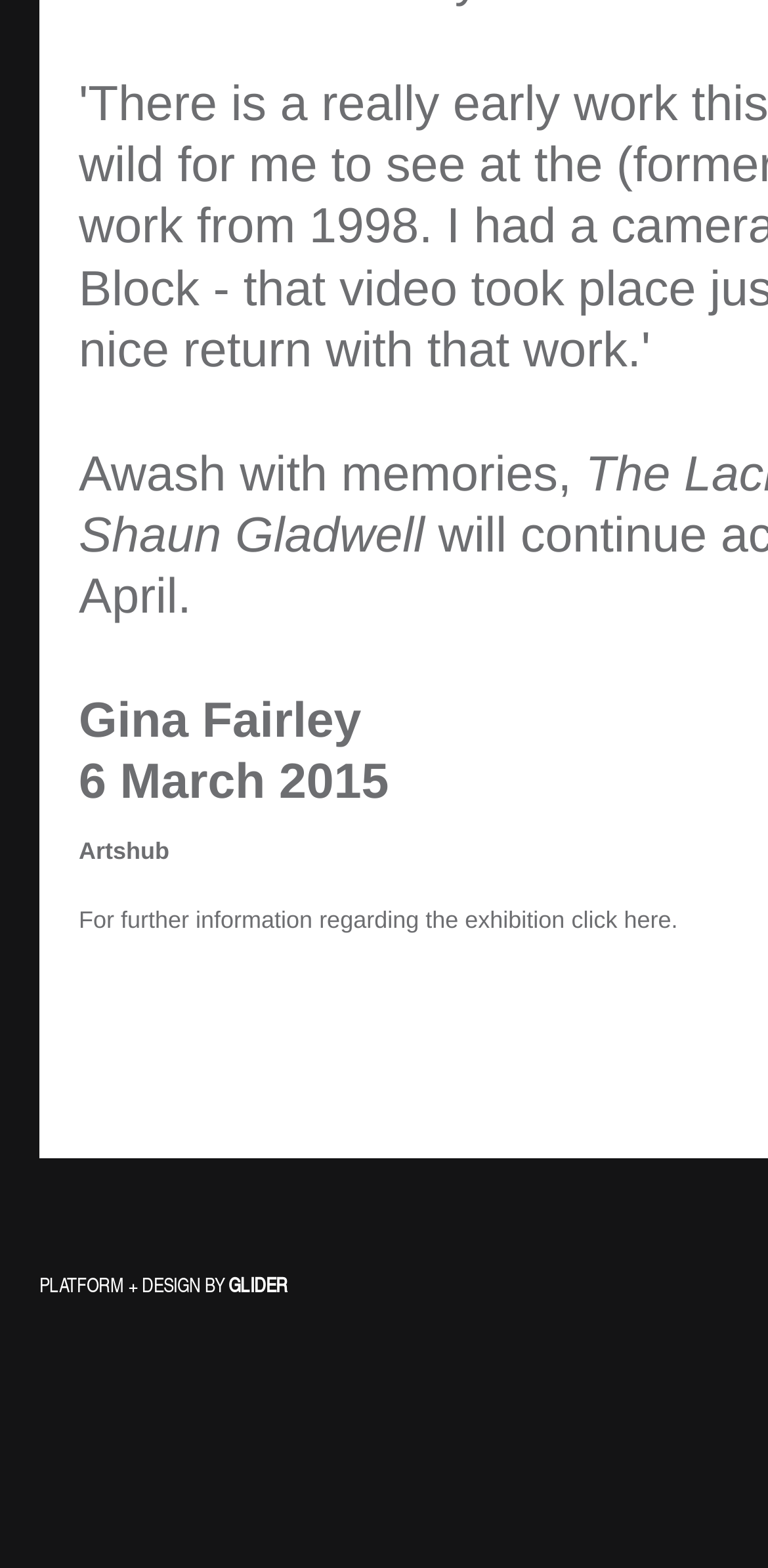What is the design company mentioned in the webpage?
Please look at the screenshot and answer in one word or a short phrase.

GLIDER